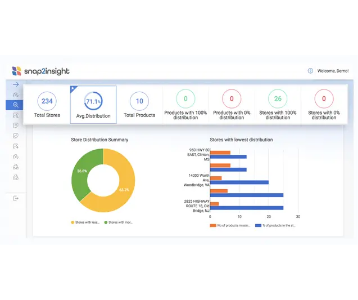What is the average distribution rate?
Based on the image, answer the question with a single word or brief phrase.

71.1%